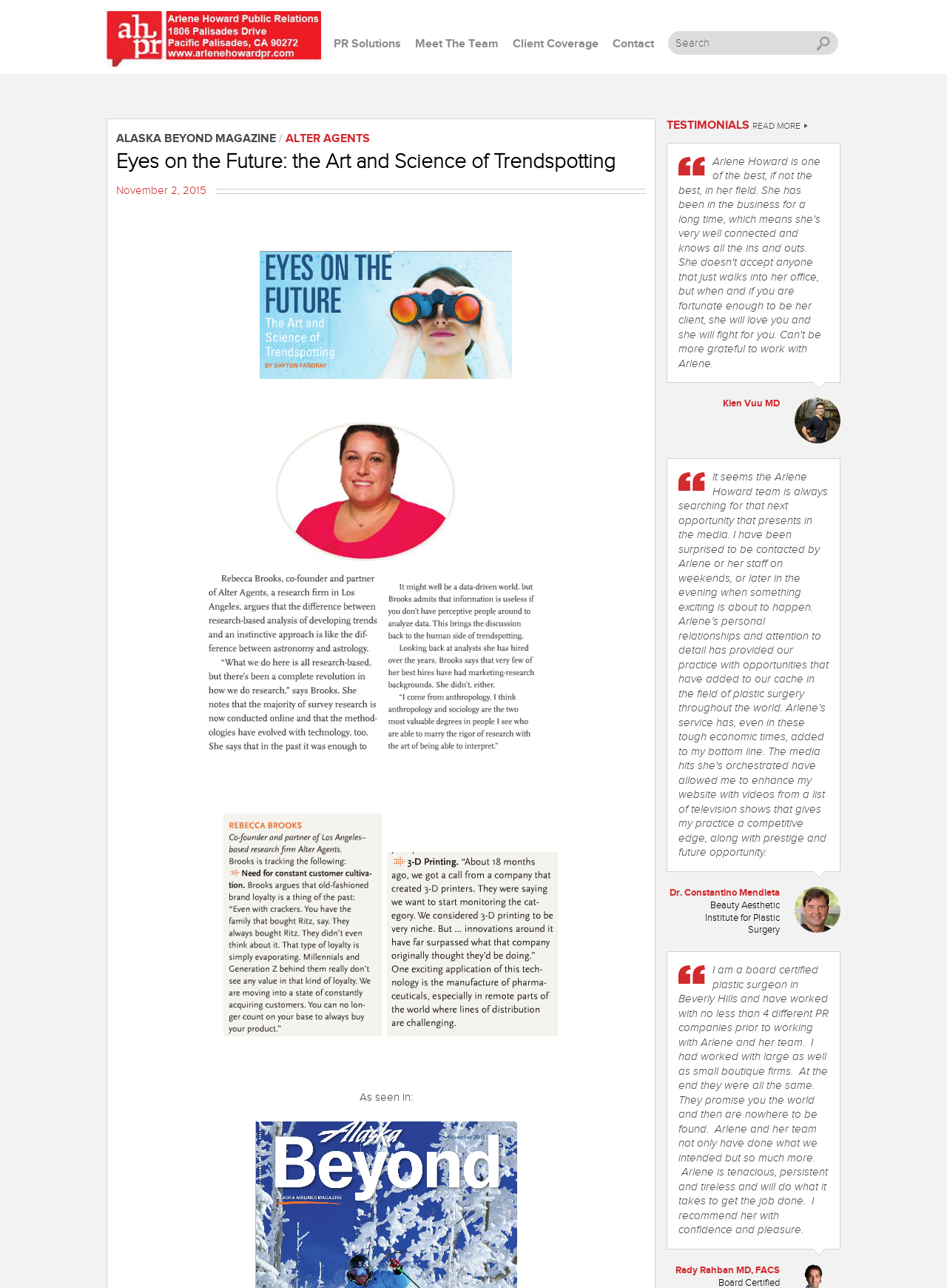Based on the element description Meet The Team, identify the bounding box of the UI element in the given webpage screenshot. The coordinates should be in the format (top-left x, top-left y, bottom-right x, bottom-right y) and must be between 0 and 1.

[0.438, 0.029, 0.527, 0.04]